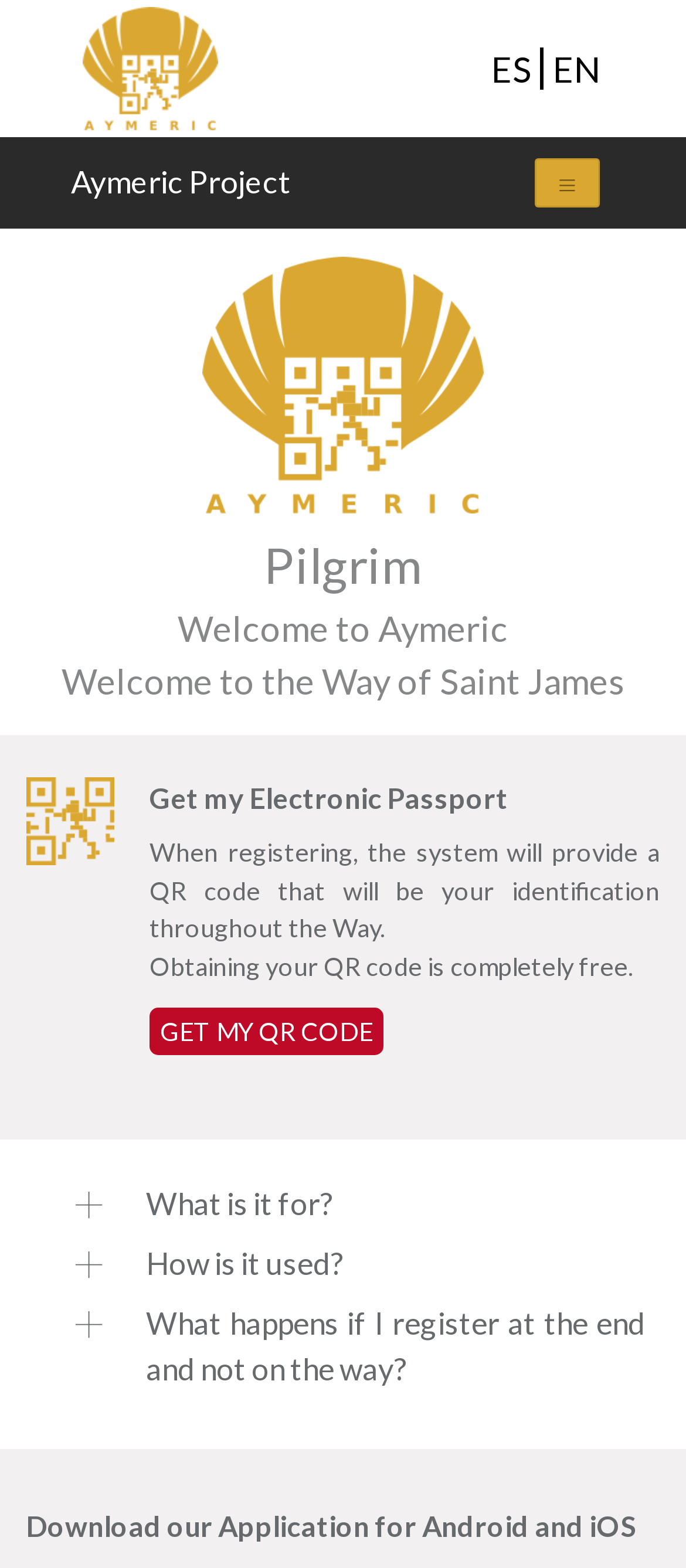Analyze the image and give a detailed response to the question:
What is the name of the project?

The name of the project is mentioned in the link 'Aymeric Project' at the top of the webpage, and also in the image 'Aymeric Project' below it. This suggests that the project is called Aymeric Project.